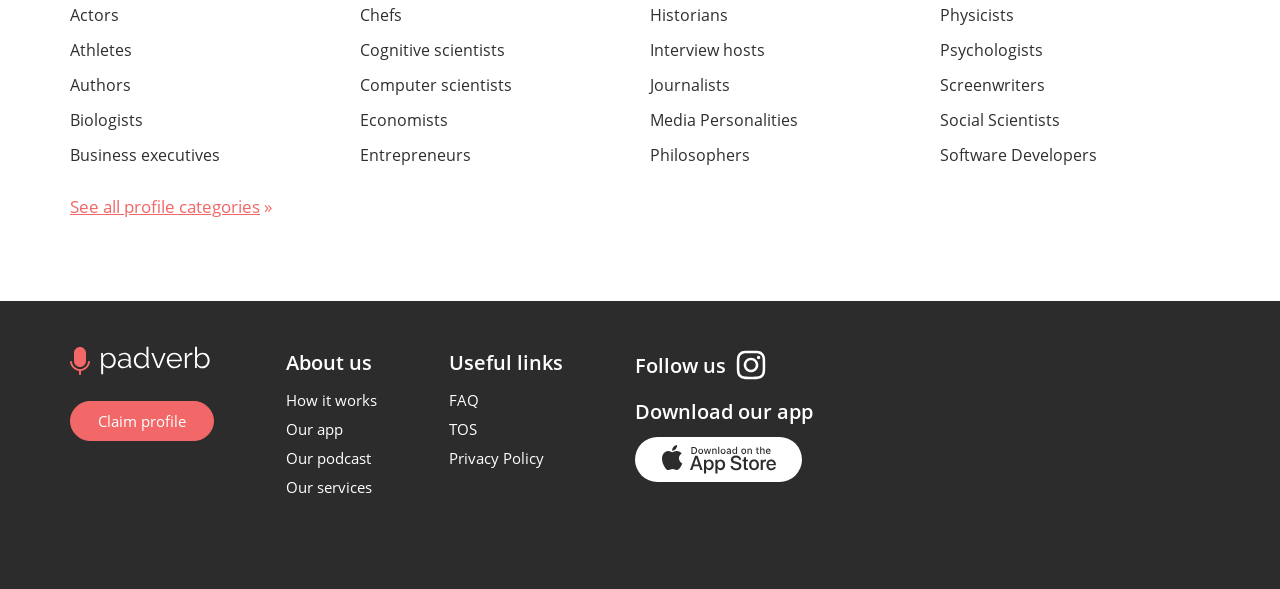Identify the bounding box coordinates of the region that should be clicked to execute the following instruction: "Go to home page".

[0.05, 0.579, 0.165, 0.64]